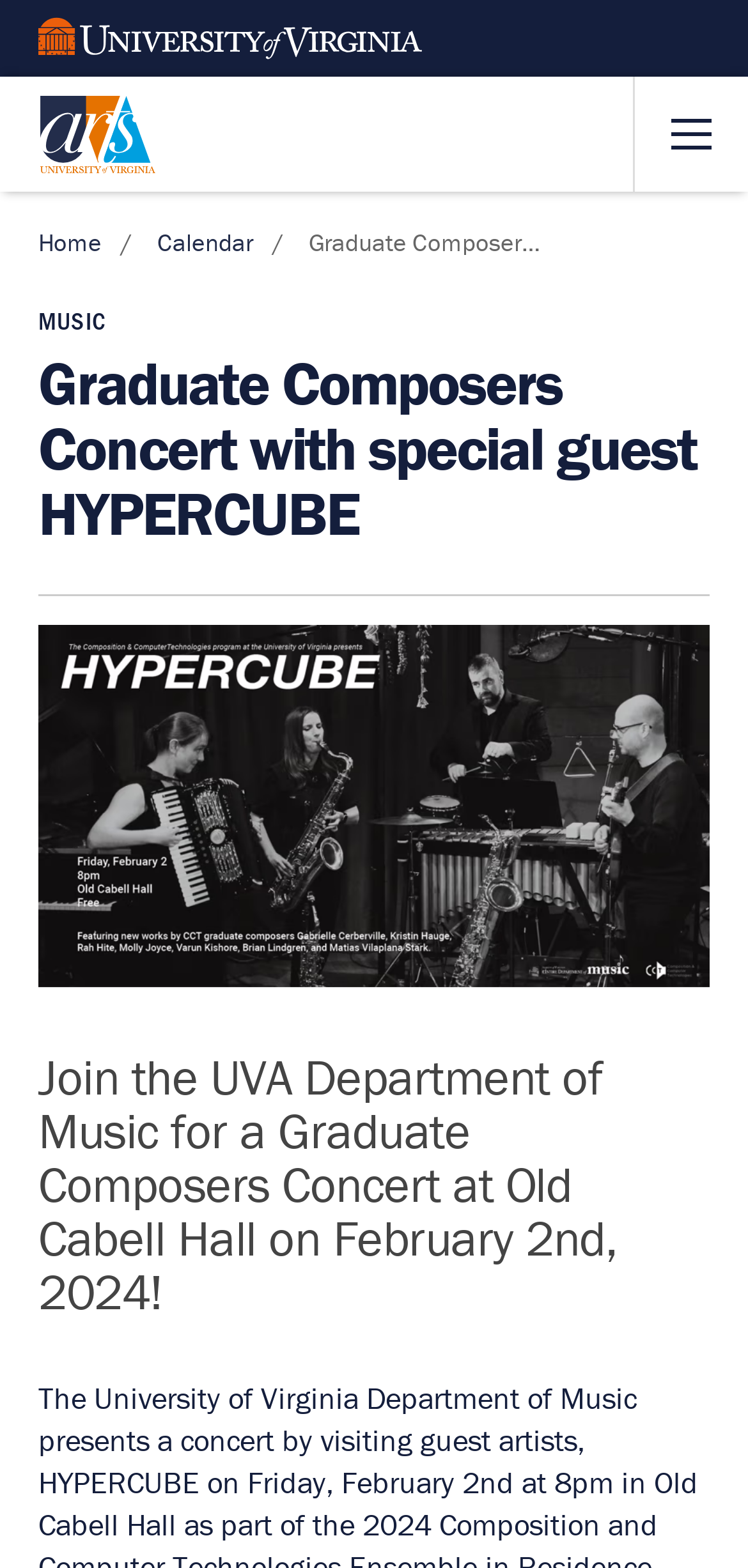Craft a detailed narrative of the webpage's structure and content.

The webpage is the official website of UVA Arts at the University of Virginia. At the top left corner, there is a link to skip to the main content. Next to it, there is a logo of UVA Arts, which is an image. Below the logo, there are two more images, one of which is a link. On the top right corner, there is a button labeled "Menu". 

Below the top section, there is a search bar that spans the entire width of the page. The search bar has a label "Search" on the left side. 

Under the search bar, there is a main navigation section, which contains links to "Affiliates" and "Give Now". Below the main navigation, there is a breadcrumb navigation section, which shows the current page's location in the website hierarchy. The breadcrumb navigation has links to "Home" and "Calendar".

The main content of the page is a header section that takes up most of the page's width. The header section has a title "MUSIC" and a heading that announces a "Graduate Composers Concert with special guest HYPERCUBE". Below the heading, there is a paragraph of text that describes the concert, including the date and location.